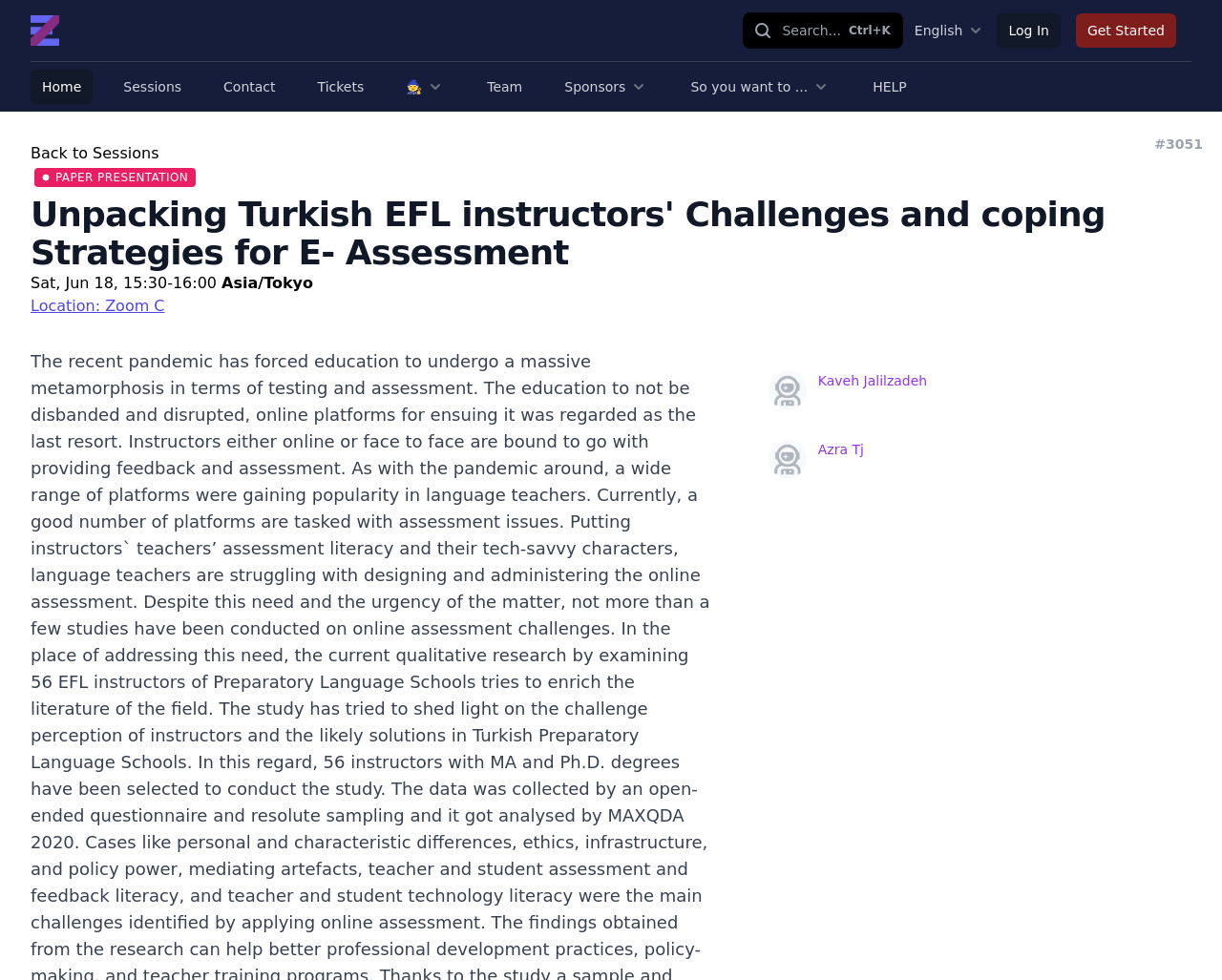What is the timezone of the paper presentation?
Please answer the question with a detailed response using the information from the screenshot.

I found the timezone of the paper presentation in the 'Asia/Tokyo' text, which is located below the paper title.